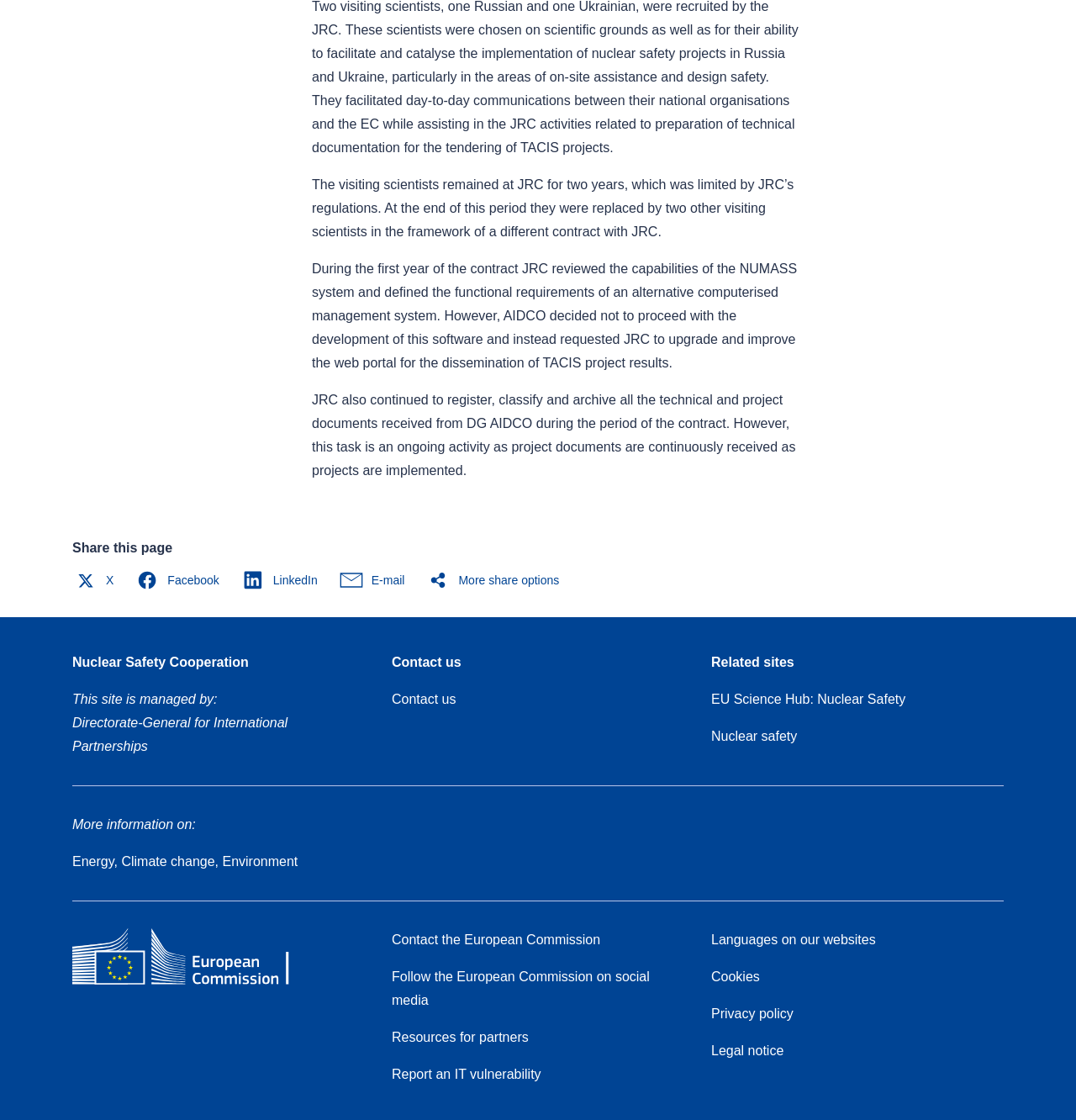Bounding box coordinates are specified in the format (top-left x, top-left y, bottom-right x, bottom-right y). All values are floating point numbers bounded between 0 and 1. Please provide the bounding box coordinate of the region this sentence describes: Report an IT vulnerability

[0.364, 0.953, 0.503, 0.965]